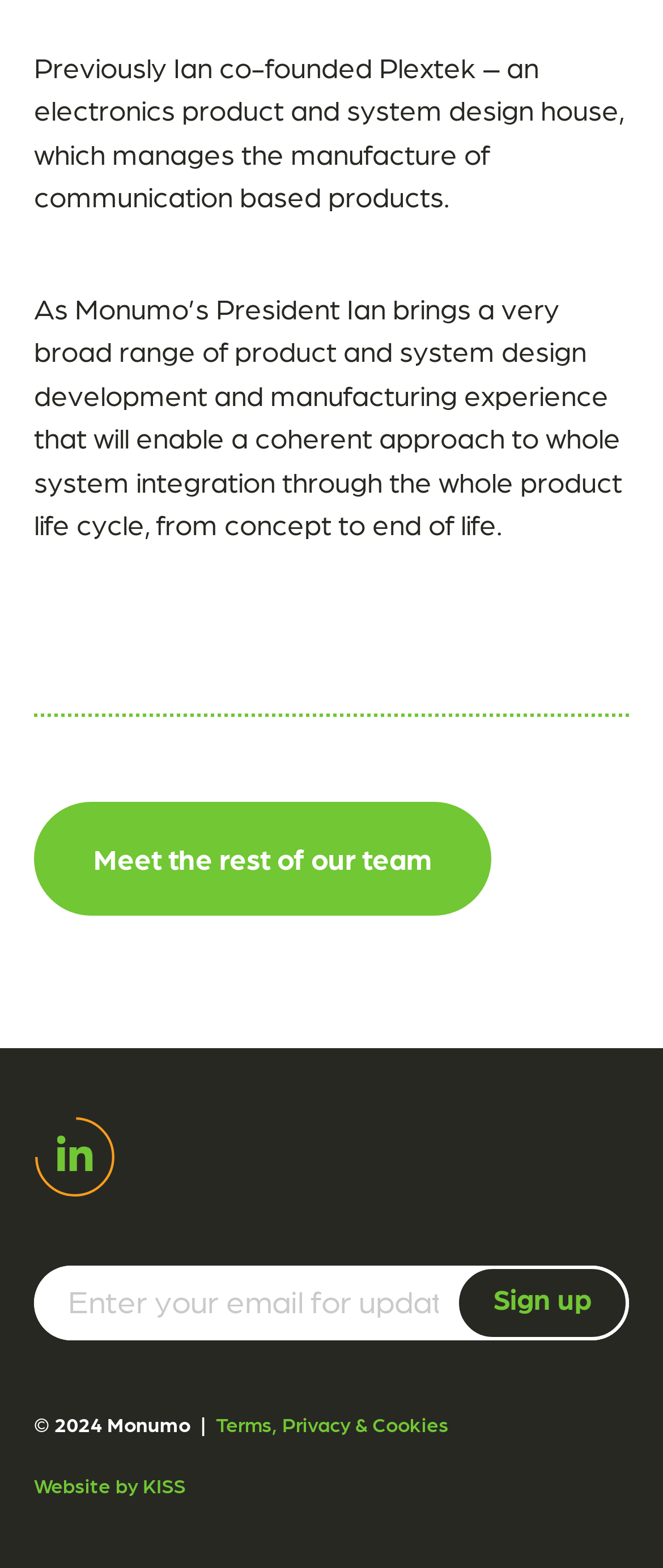What is the name of the company that designed the website?
Based on the screenshot, provide a one-word or short-phrase response.

KISS